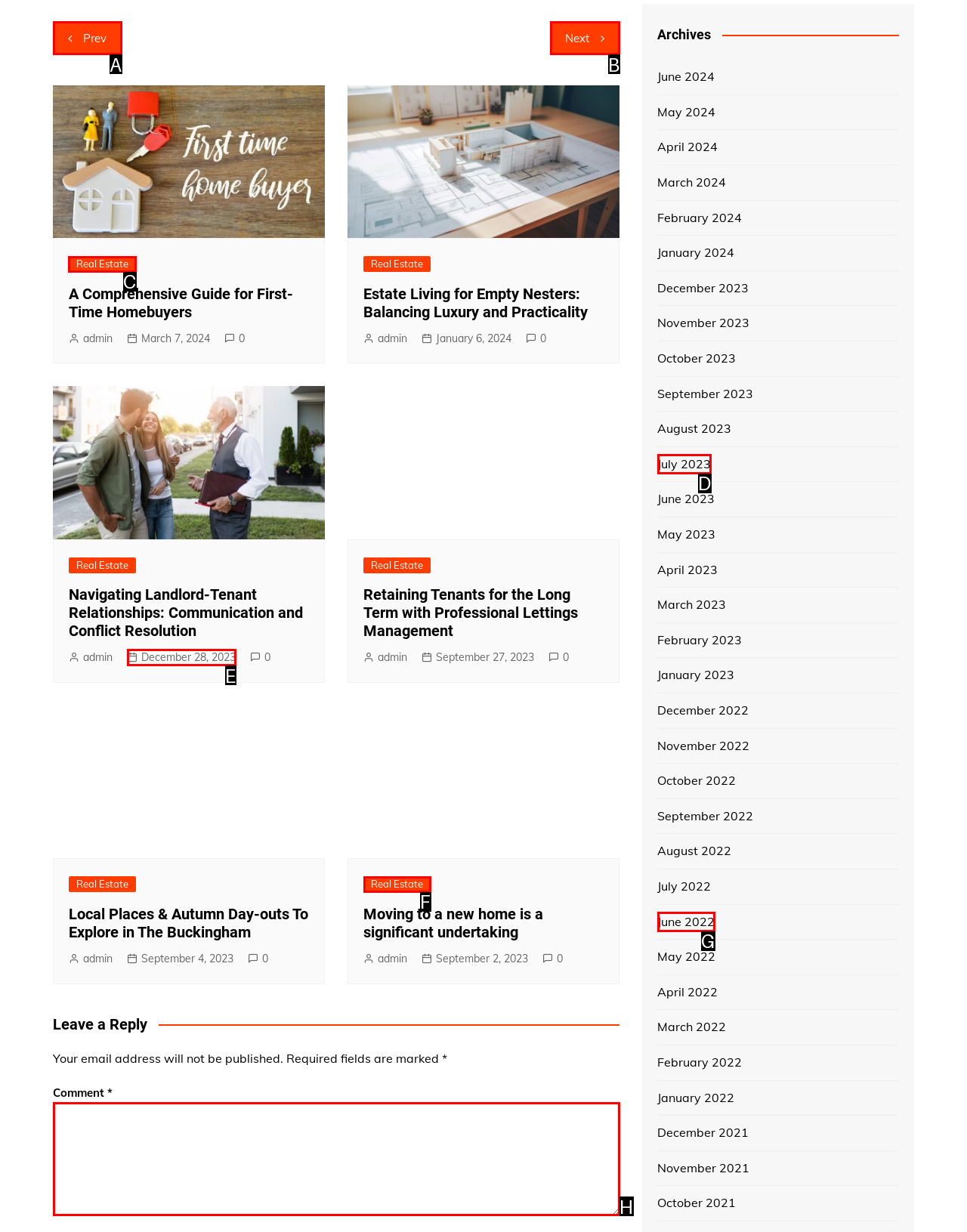Identify the correct UI element to click to achieve the task: View the 'Real Estate' category.
Answer with the letter of the appropriate option from the choices given.

C